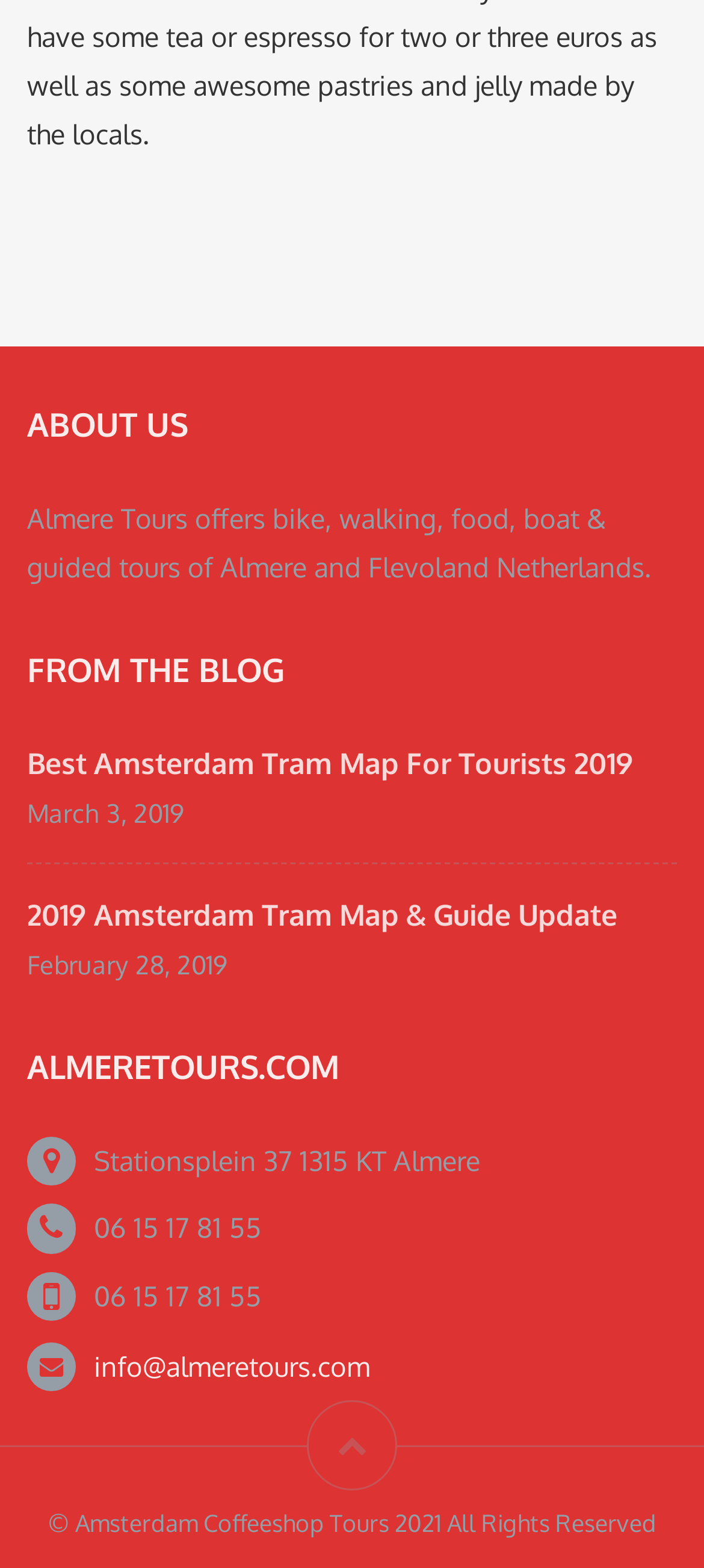Please determine the bounding box of the UI element that matches this description: info@almeretours.com. The coordinates should be given as (top-left x, top-left y, bottom-right x, bottom-right y), with all values between 0 and 1.

[0.134, 0.86, 0.526, 0.883]